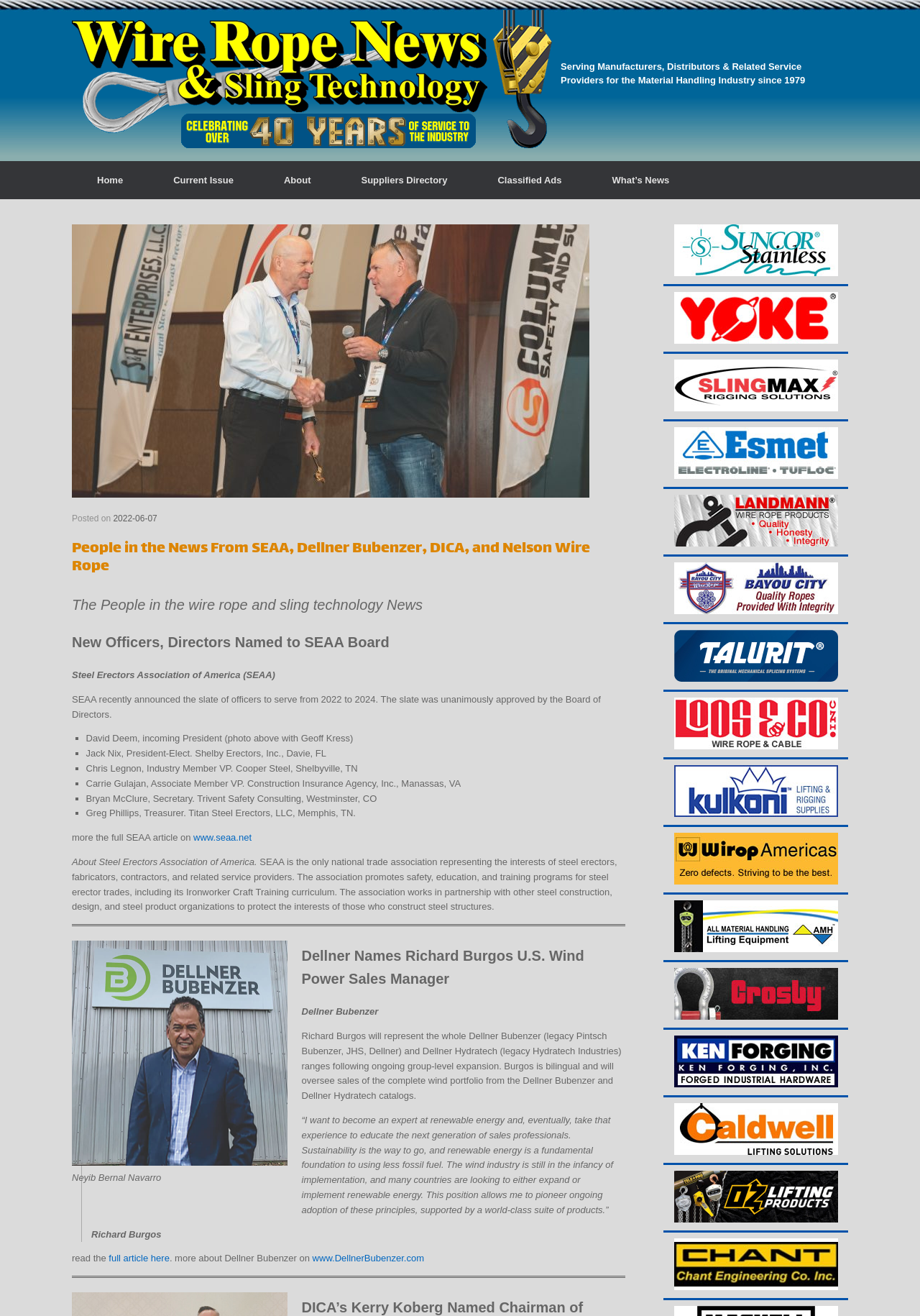Find and specify the bounding box coordinates that correspond to the clickable region for the instruction: "Click the 'Home' link".

[0.078, 0.122, 0.161, 0.151]